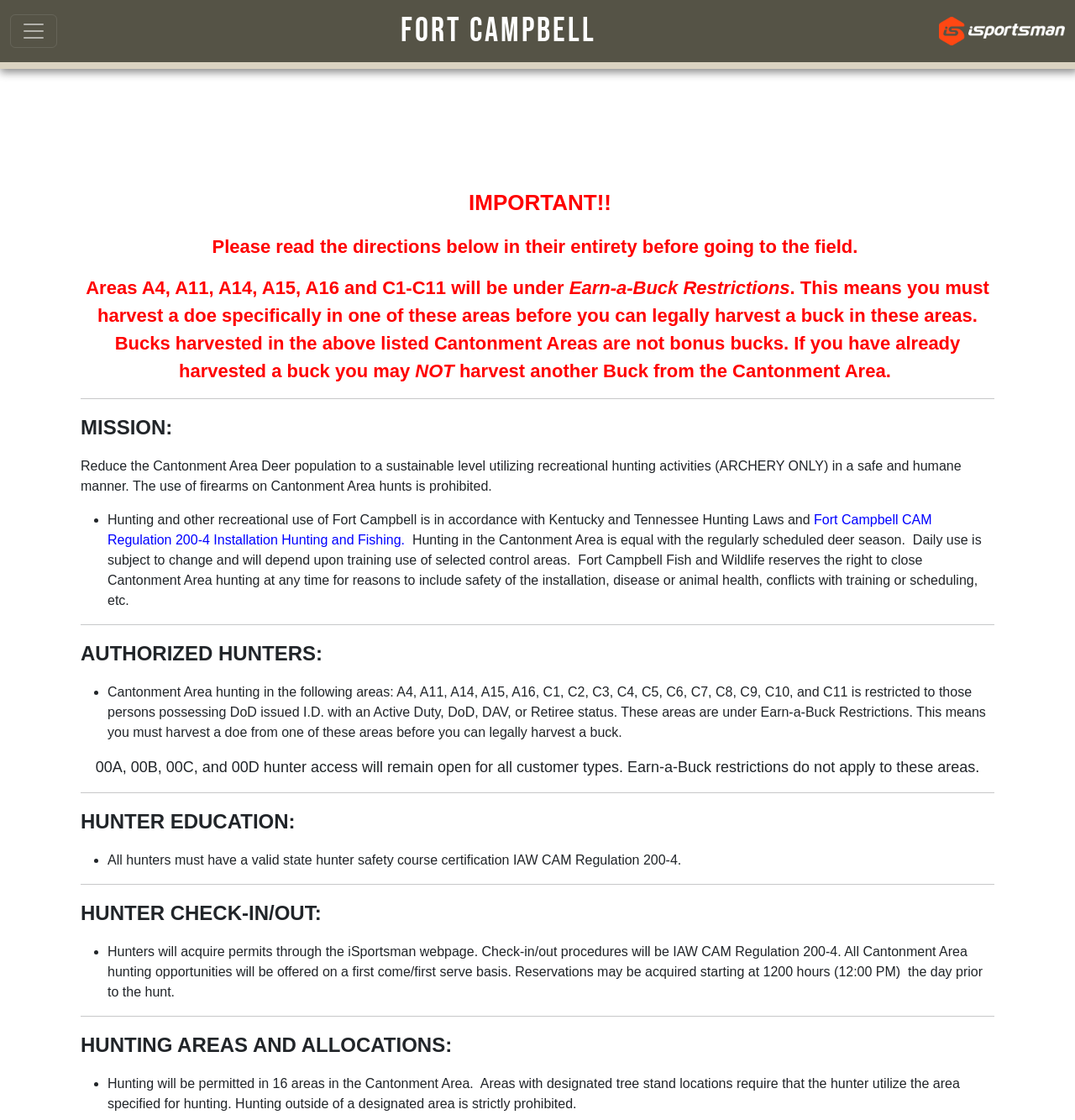What is the purpose of the Cantonment Area Archery Hunt?
Your answer should be a single word or phrase derived from the screenshot.

Reduce deer population